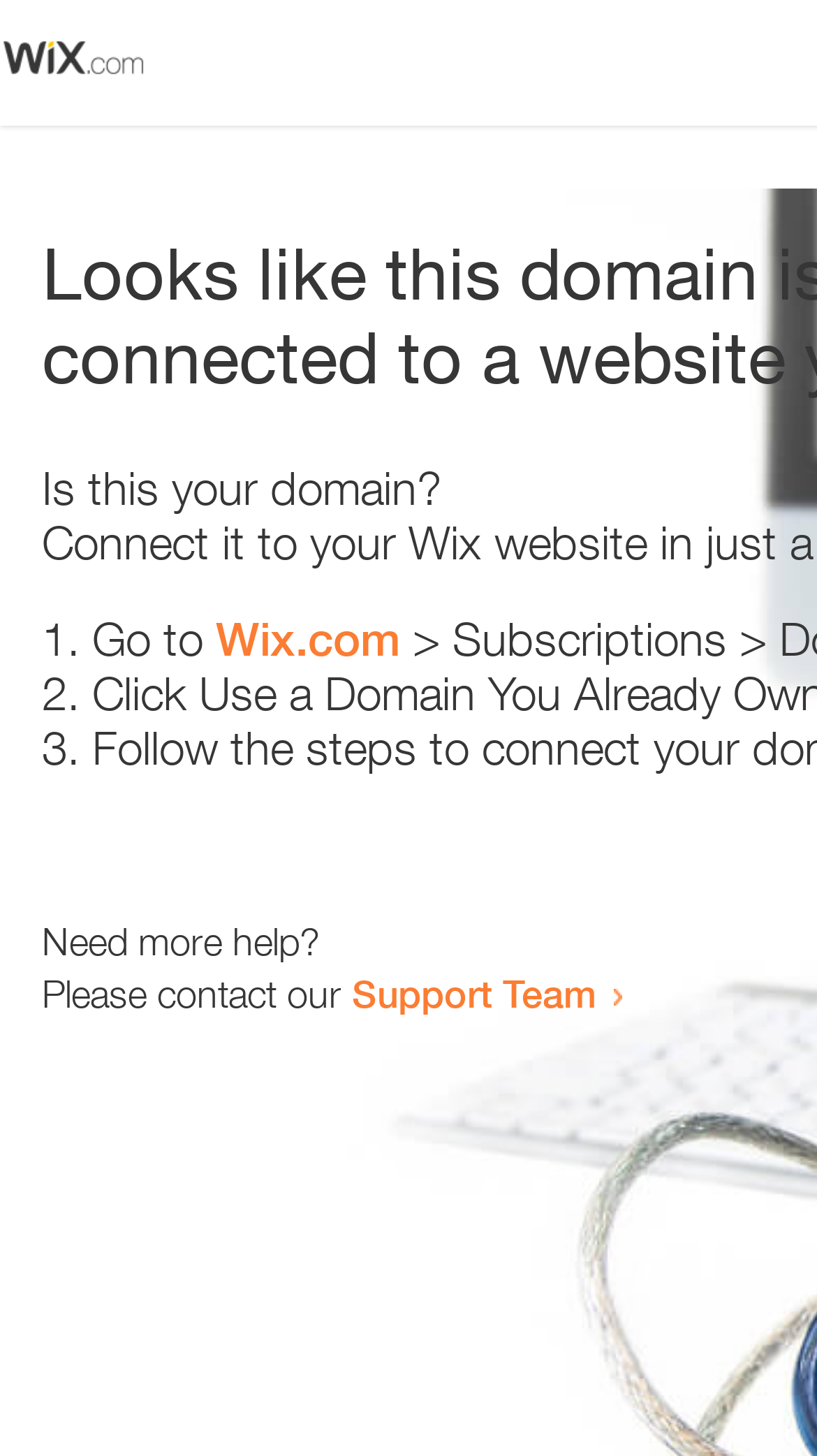Mark the bounding box of the element that matches the following description: "Wix.com".

[0.264, 0.42, 0.49, 0.458]